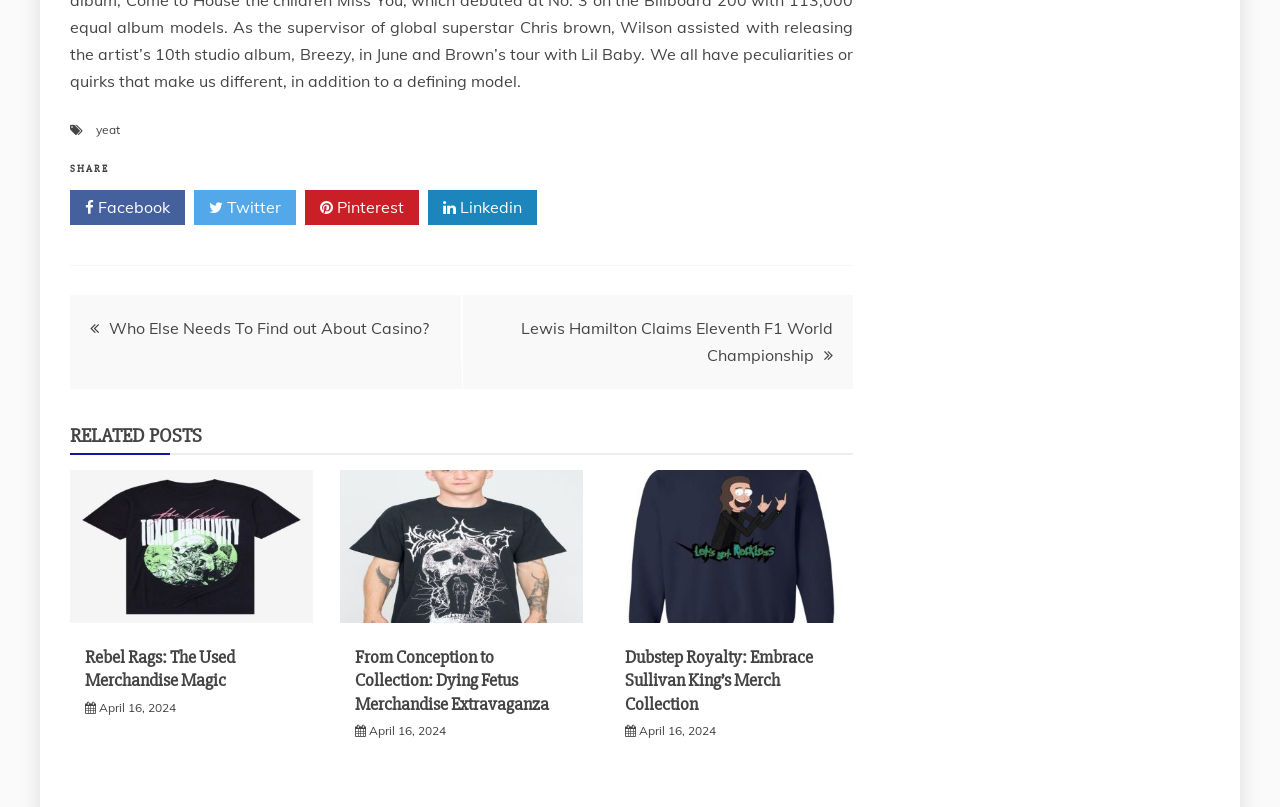Please use the details from the image to answer the following question comprehensively:
How many related posts are displayed on the webpage?

The webpage has a section titled 'RELATED POSTS' which contains three figure elements, each with a link and an image. This suggests that there are three related posts displayed on the webpage.